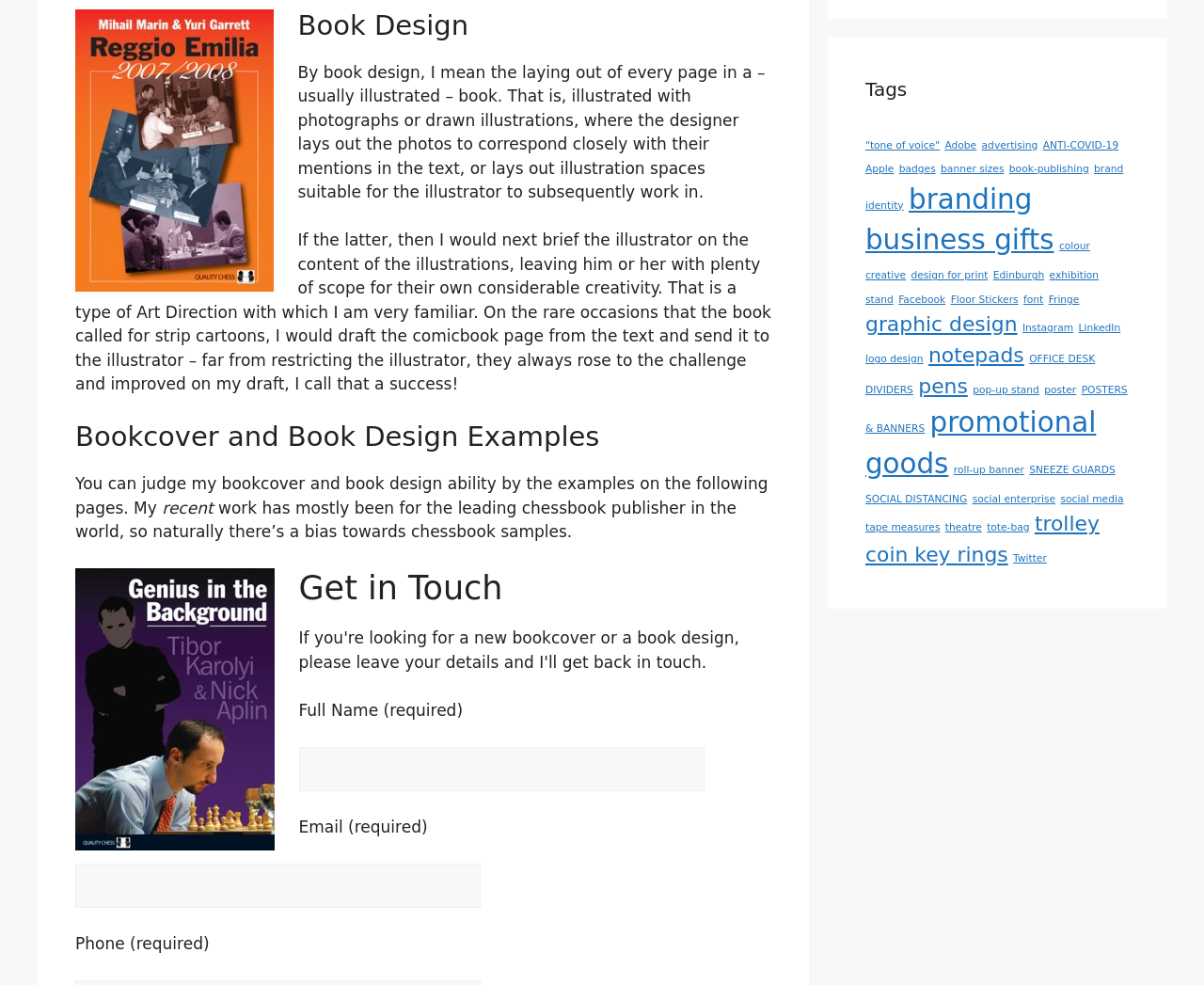Determine the bounding box coordinates for the HTML element described here: "colour".

[0.88, 0.244, 0.905, 0.256]